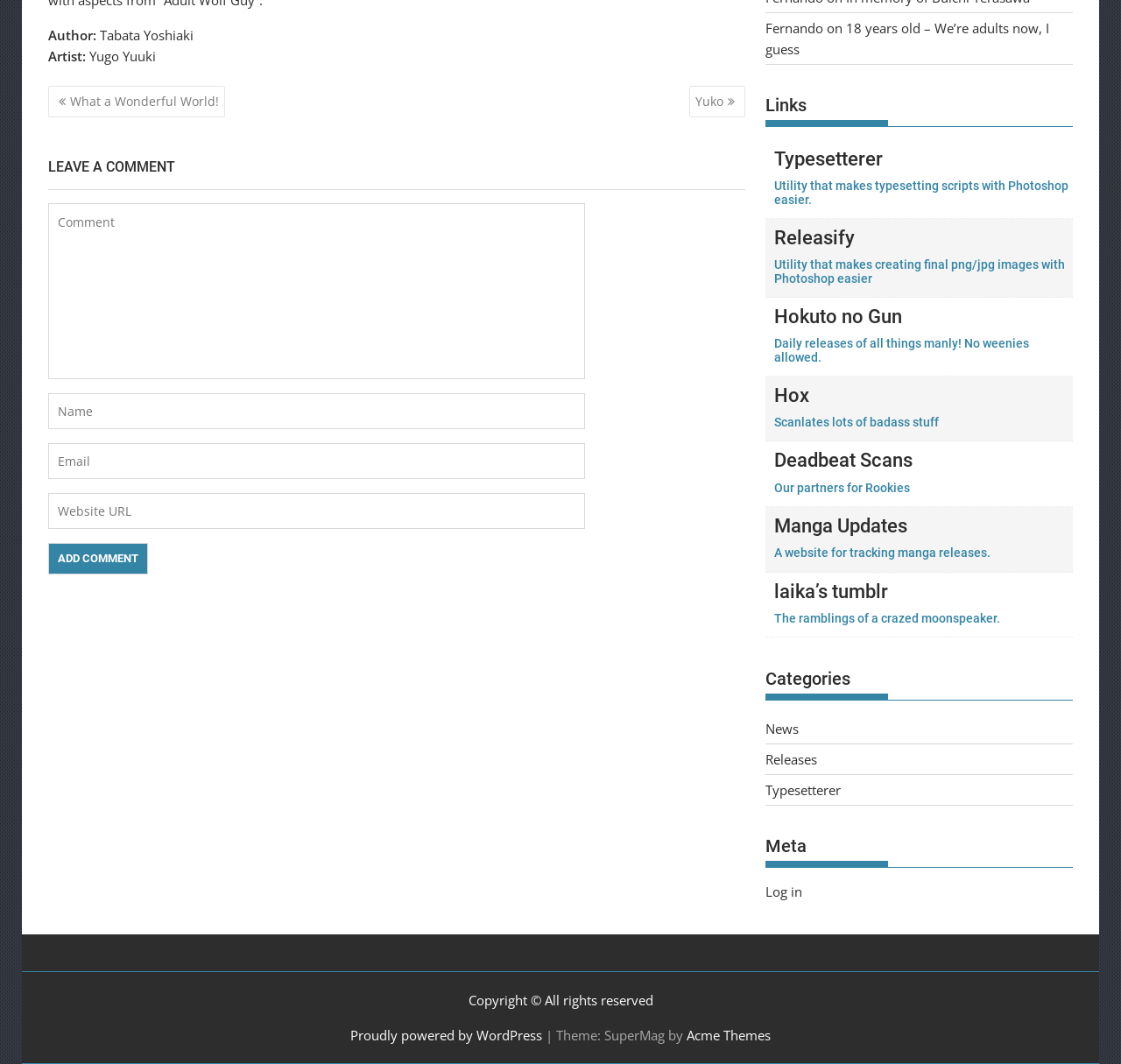Locate the UI element described by name="url" placeholder="Website URL" in the provided webpage screenshot. Return the bounding box coordinates in the format (top-left x, top-left y, bottom-right x, bottom-right y), ensuring all values are between 0 and 1.

[0.043, 0.463, 0.522, 0.497]